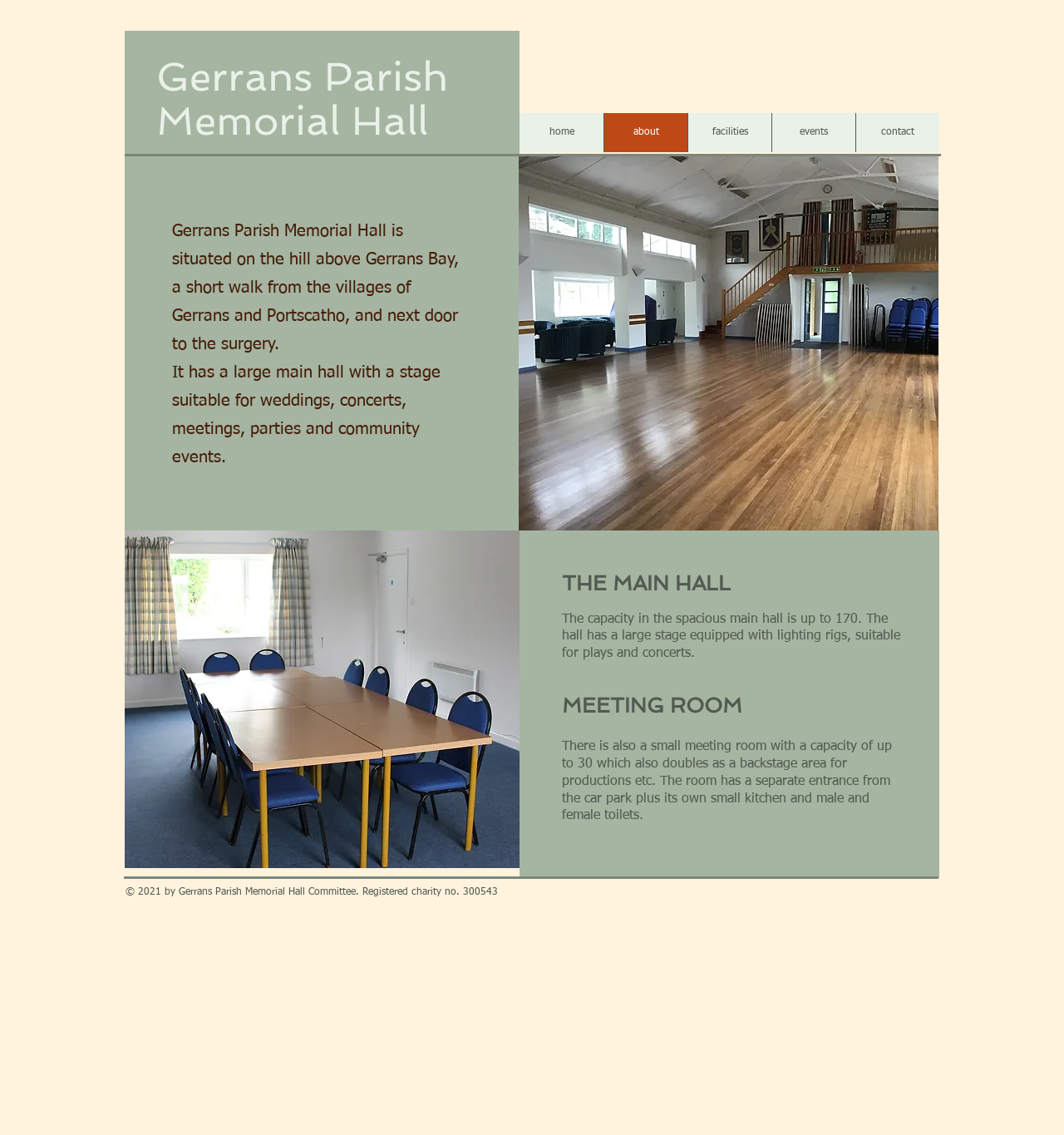Analyze the image and answer the question with as much detail as possible: 
What is the registration number of the charity?

The registration number of the charity can be found in the footer of the webpage, which states 'Registered charity no. 300543'.